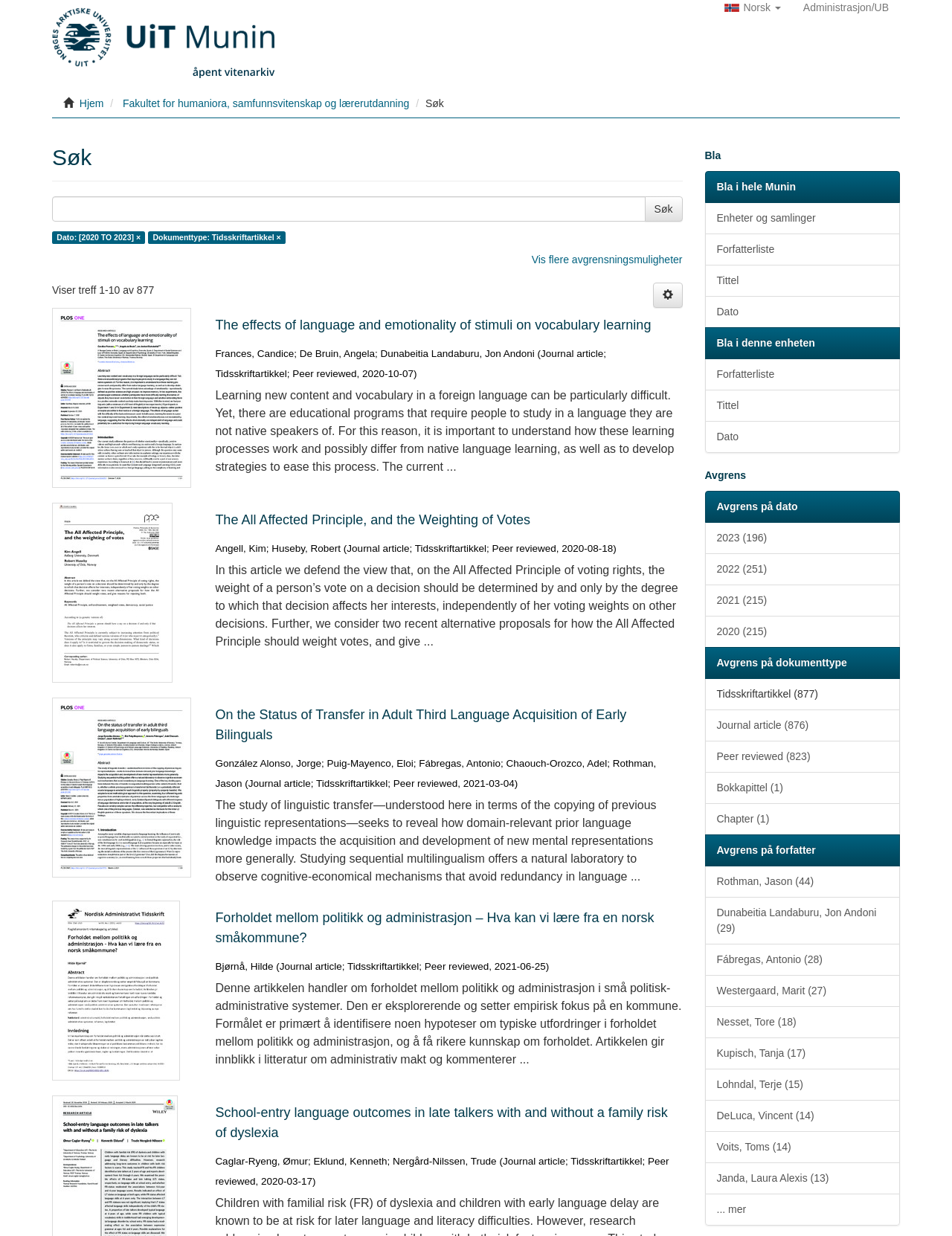What is the purpose of the search bar?
Please utilize the information in the image to give a detailed response to the question.

Based on the webpage structure and the presence of academic article titles and authors, it can be inferred that the search bar is intended for users to search for specific academic articles or topics.